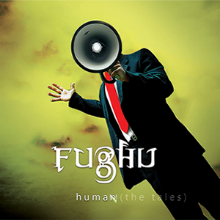What genre of music does the album 'Human | The Tales' represent?
Can you offer a detailed and complete answer to this question?

According to the caption, the album 'Human | The Tales' by Fughú explores progressive metal, characterized by intricate instrumentals and profound lyrics, which suggests a complex and thought-provoking musical style.